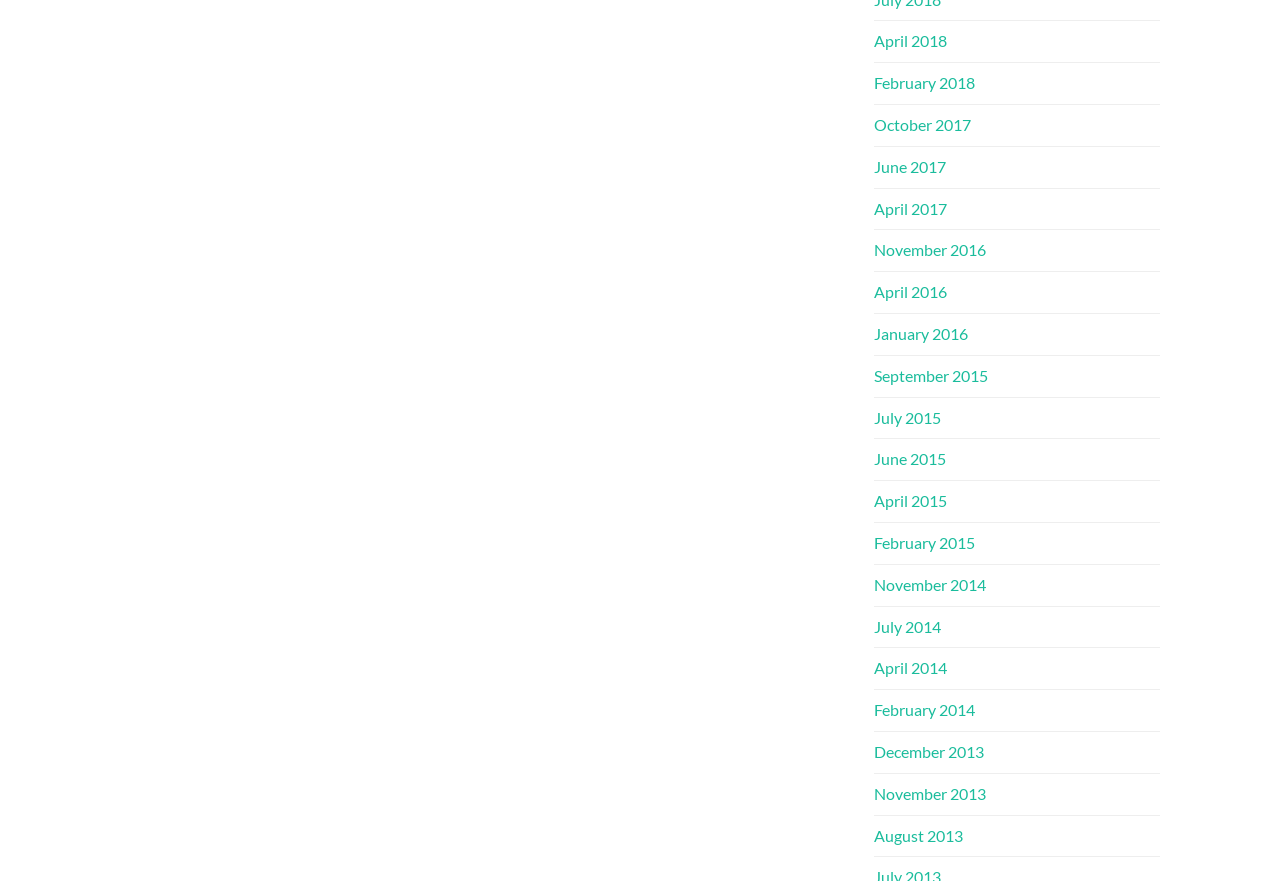What is the common theme among the links?
Please use the image to provide an in-depth answer to the question.

I looked at the list of links on the webpage and found that they all have a common theme of months and years, with each link representing a specific month and year.